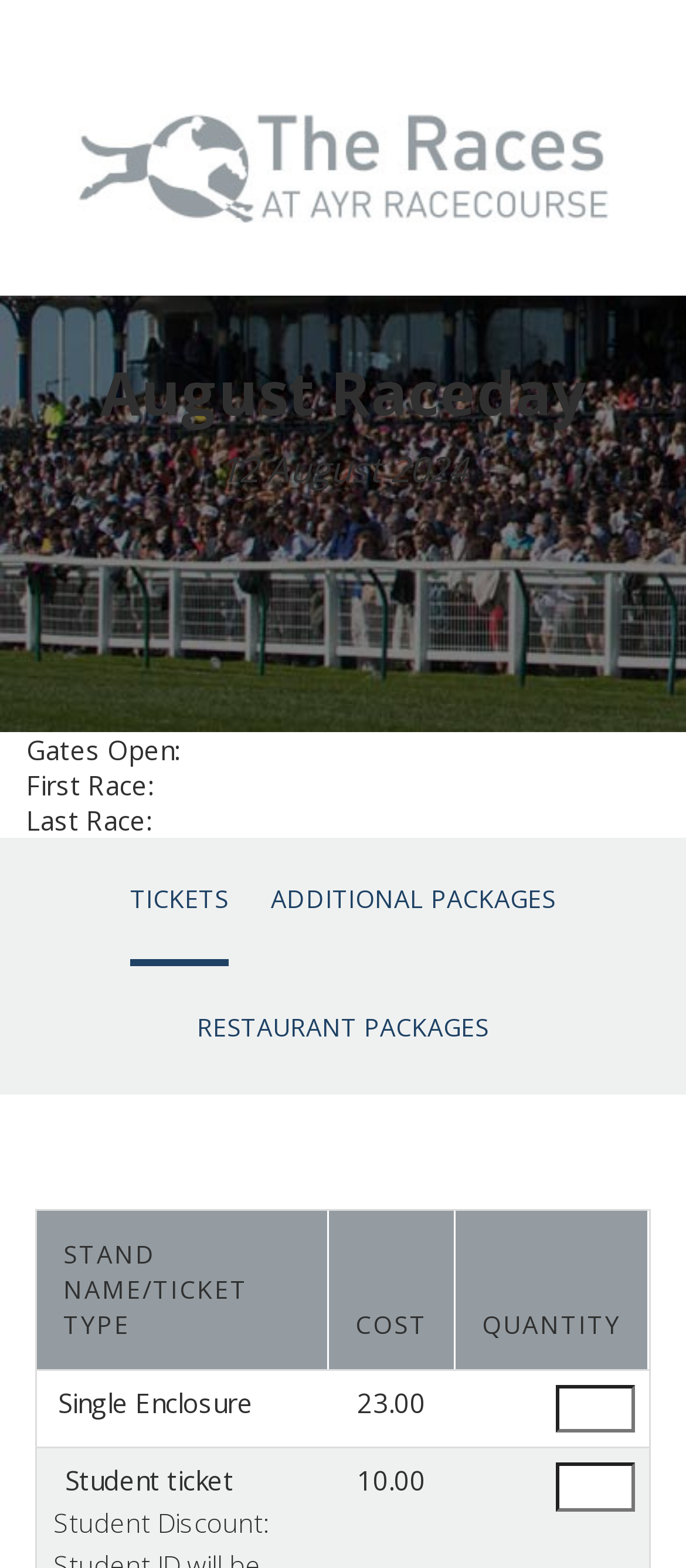Based on the element description: "Restaurant Packages", identify the UI element and provide its bounding box coordinates. Use four float numbers between 0 and 1, [left, top, right, bottom].

[0.287, 0.616, 0.713, 0.698]